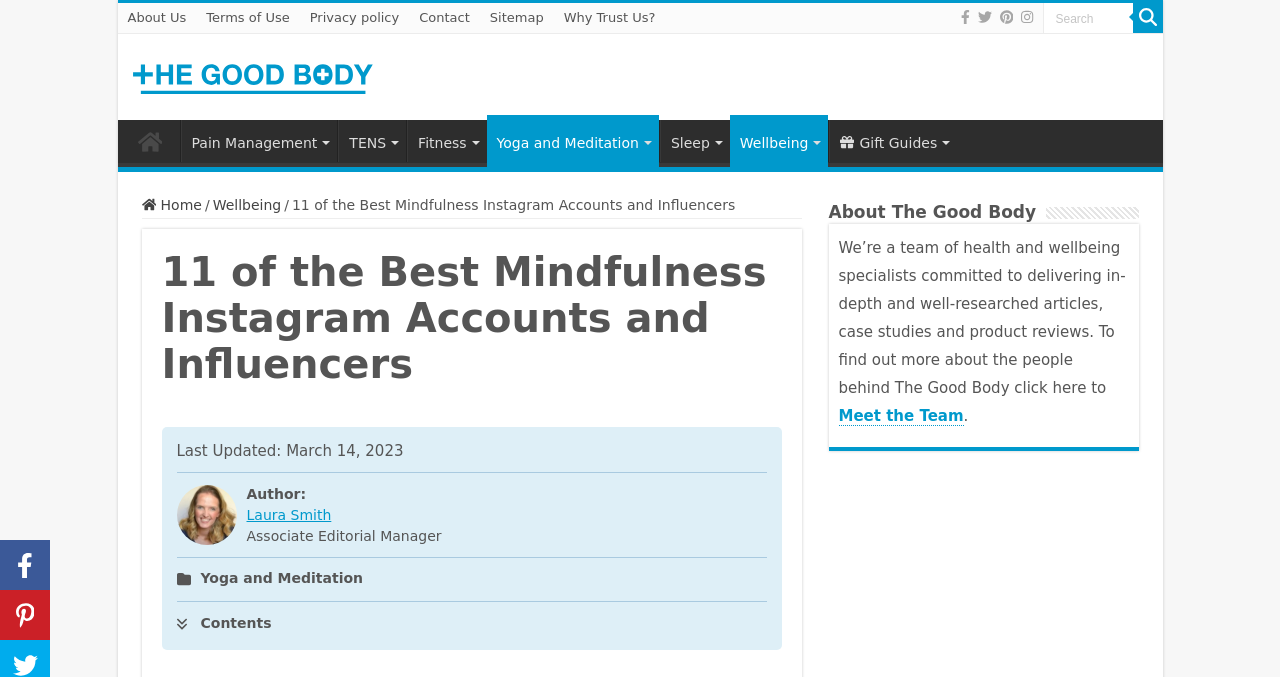Please locate the bounding box coordinates of the element that should be clicked to achieve the given instruction: "Visit the About Us page".

[0.092, 0.004, 0.153, 0.049]